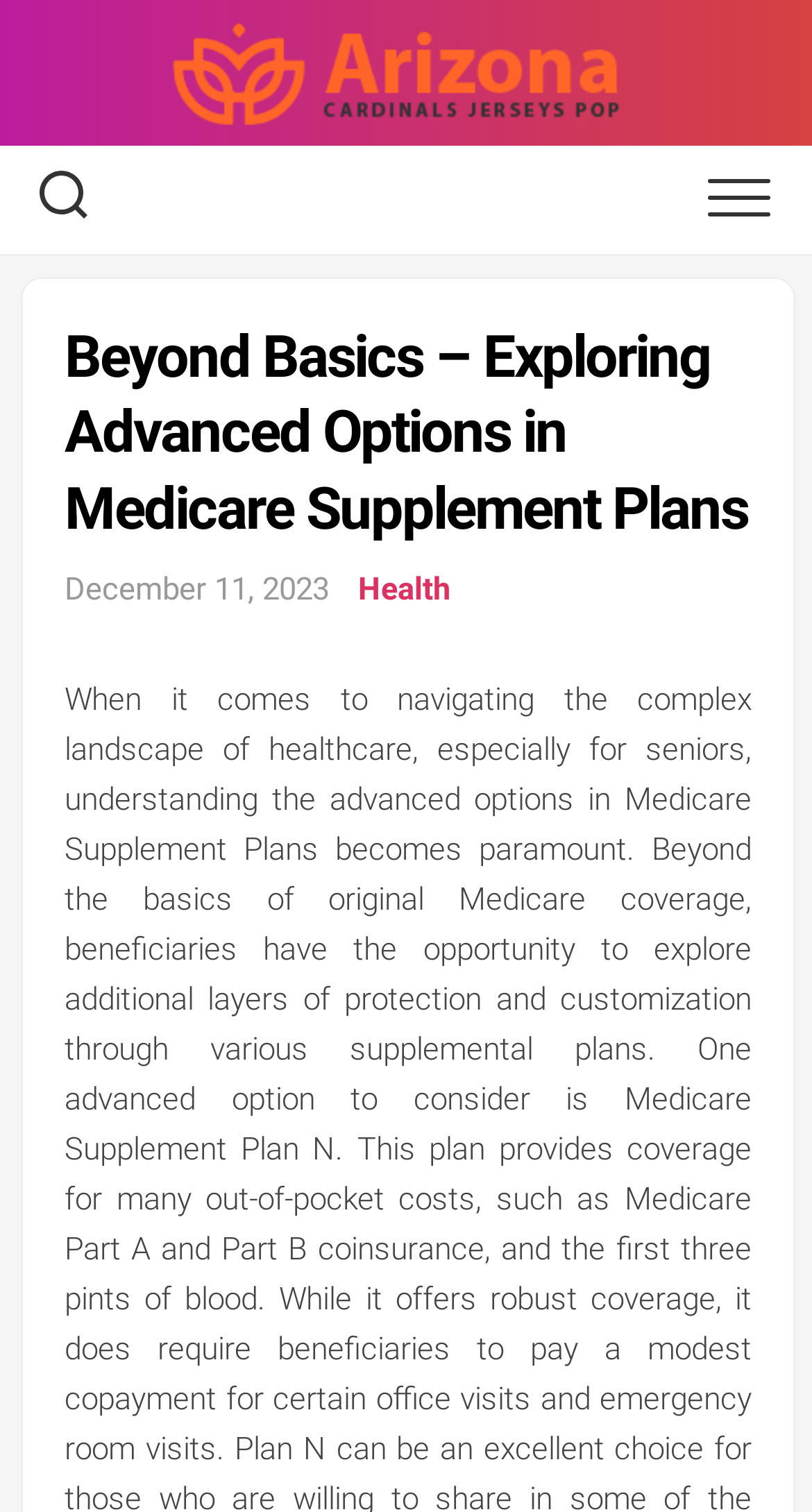Please analyze the image and provide a thorough answer to the question:
What is the date of the article?

I found the date of the article by looking at the text below the main heading, which says 'December 11, 2023'.